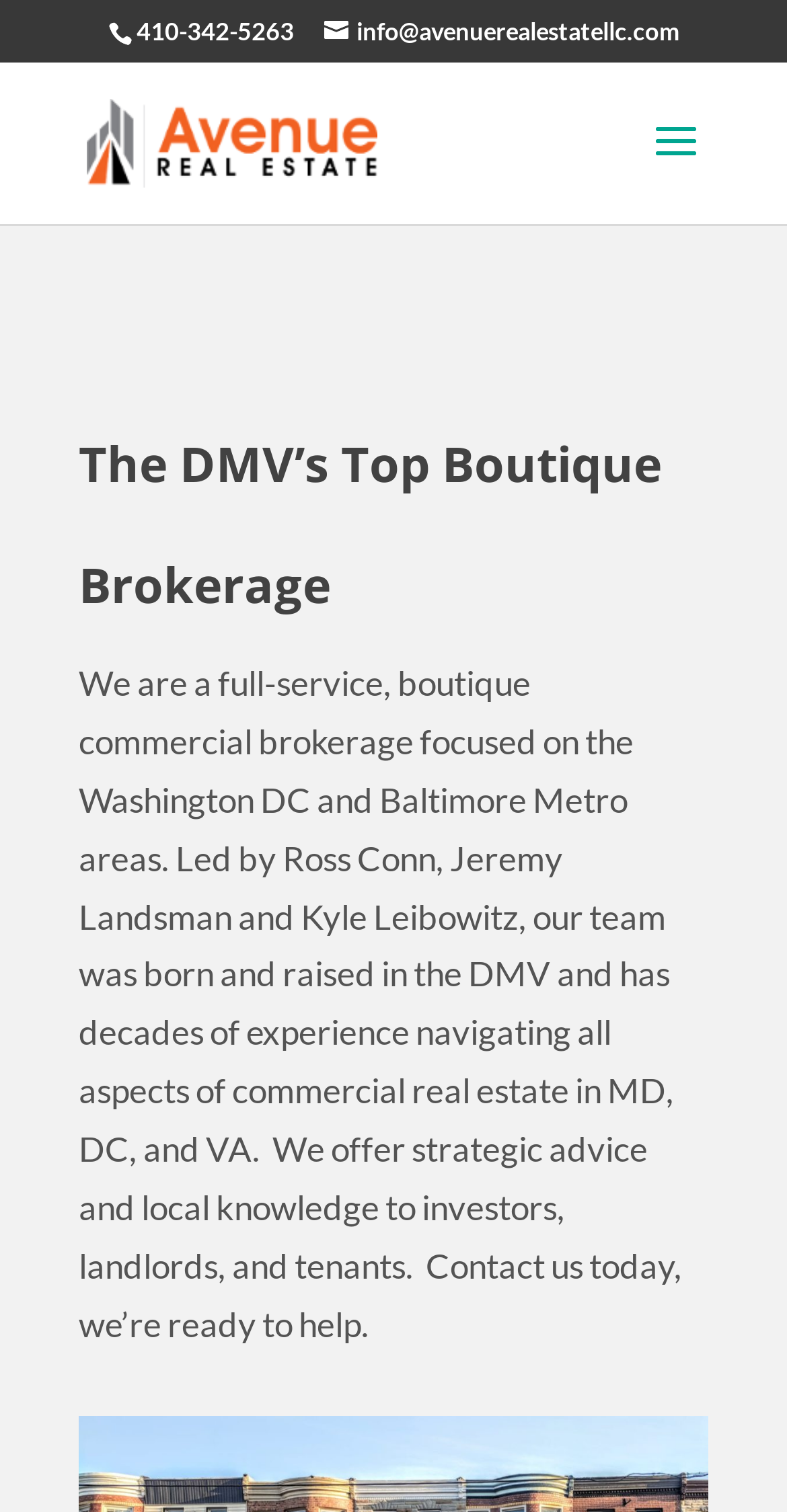Using the element description provided, determine the bounding box coordinates in the format (top-left x, top-left y, bottom-right x, bottom-right y). Ensure that all values are floating point numbers between 0 and 1. Element description: alt="Avenue Real Estate"

[0.11, 0.077, 0.479, 0.107]